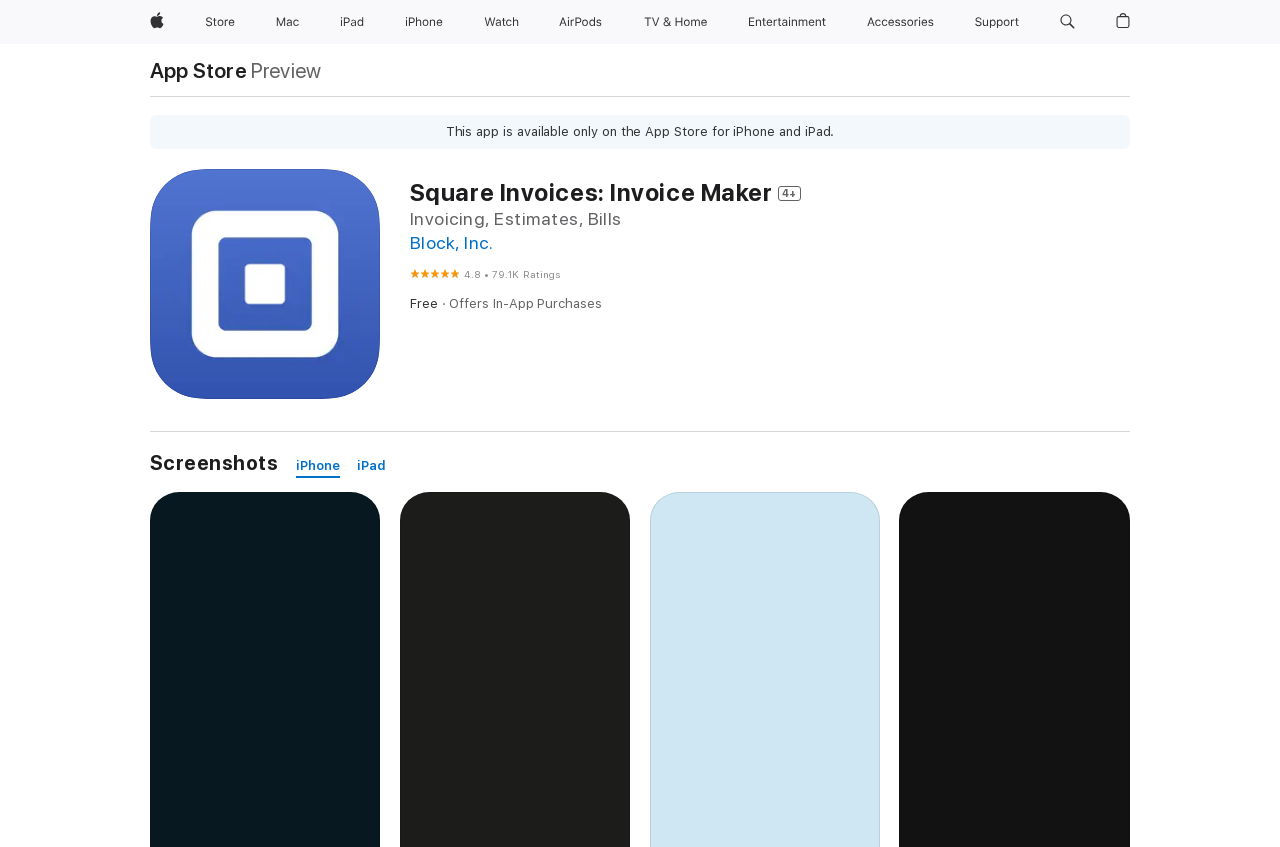Determine the bounding box coordinates of the region I should click to achieve the following instruction: "Click on the 'Home' link". Ensure the bounding box coordinates are four float numbers between 0 and 1, i.e., [left, top, right, bottom].

None